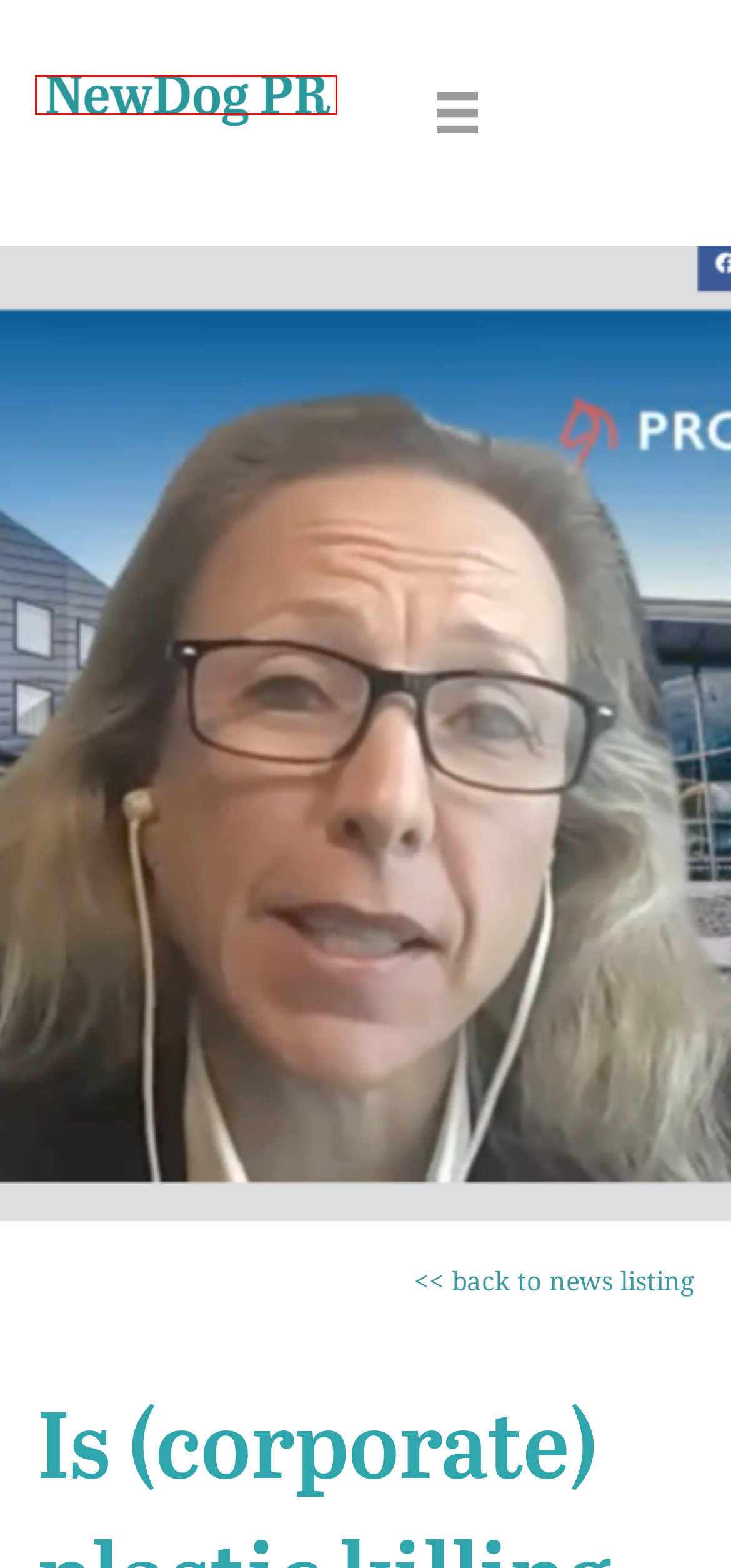Analyze the given webpage screenshot and identify the UI element within the red bounding box. Select the webpage description that best matches what you expect the new webpage to look like after clicking the element. Here are the candidates:
A. Hotel Terms - NewDog PR
B. News - NewDog PR
C. It’s all so five years ago - NewDog PR
D. NewDog PR, Author at NewDog PR
E. Our Services - NewDog PR
F. Meeting in the middle - NewDog PR
G. Our Work - NewDog PR
H. Home Page - NewDog PR

H